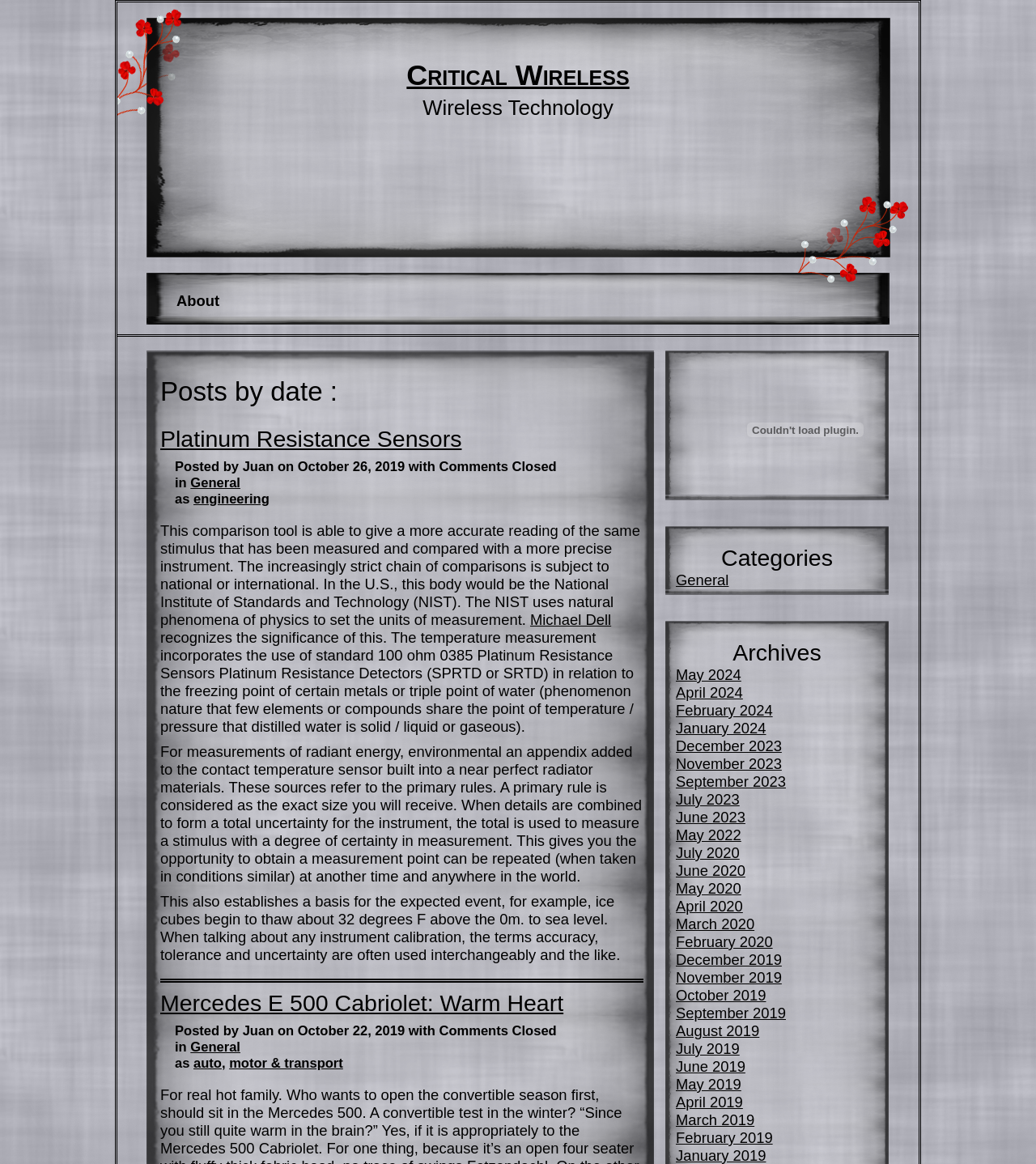Determine the bounding box coordinates of the clickable region to execute the instruction: "Click on 'About'". The coordinates should be four float numbers between 0 and 1, denoted as [left, top, right, bottom].

[0.152, 0.245, 0.23, 0.272]